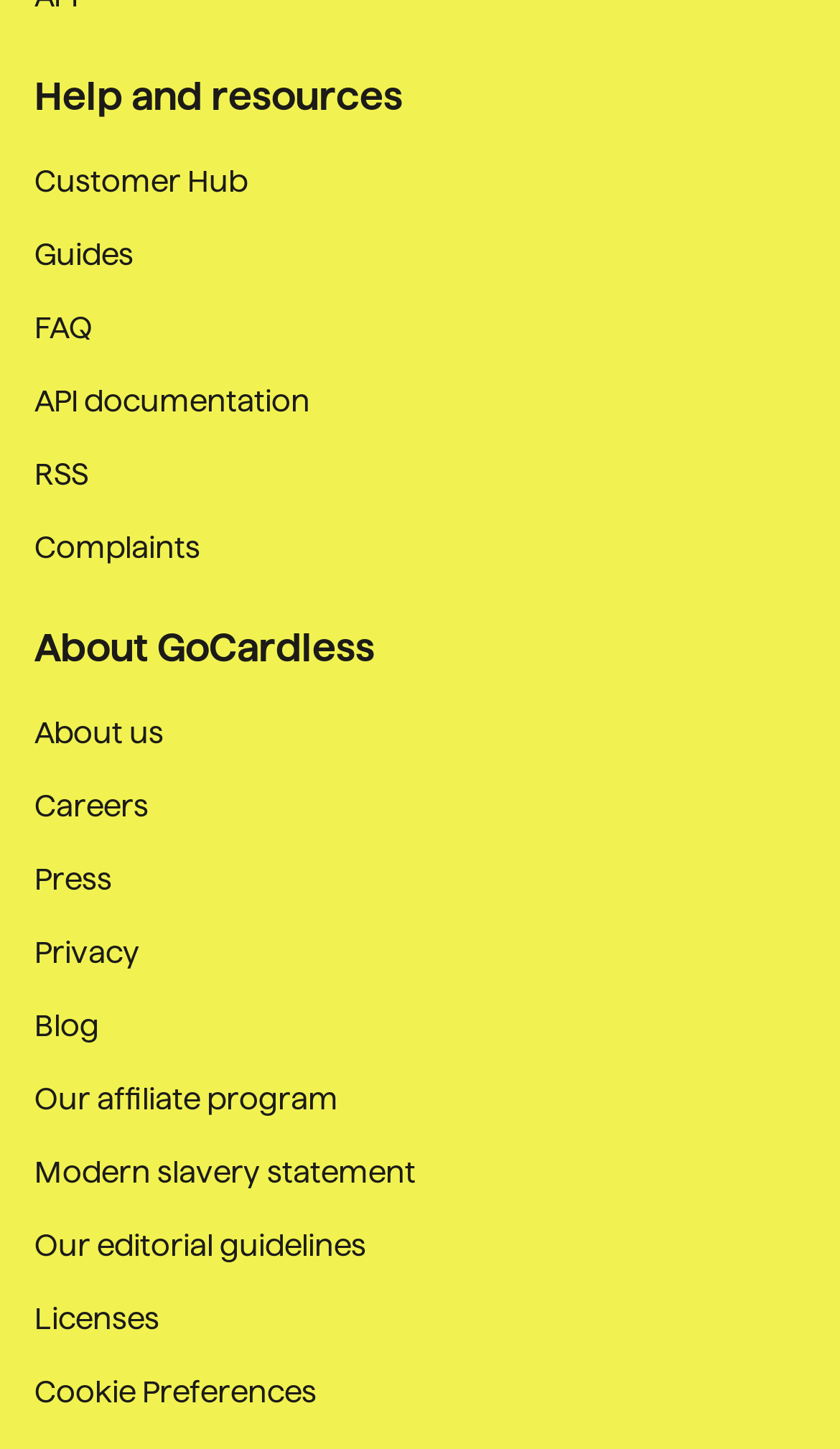Use the information in the screenshot to answer the question comprehensively: What is the button at the bottom of the navigation menu?

I found a button element at the bottom of the navigation menu, which has the text 'Cookie Preferences' and is located at coordinates [0.041, 0.946, 0.377, 0.975].